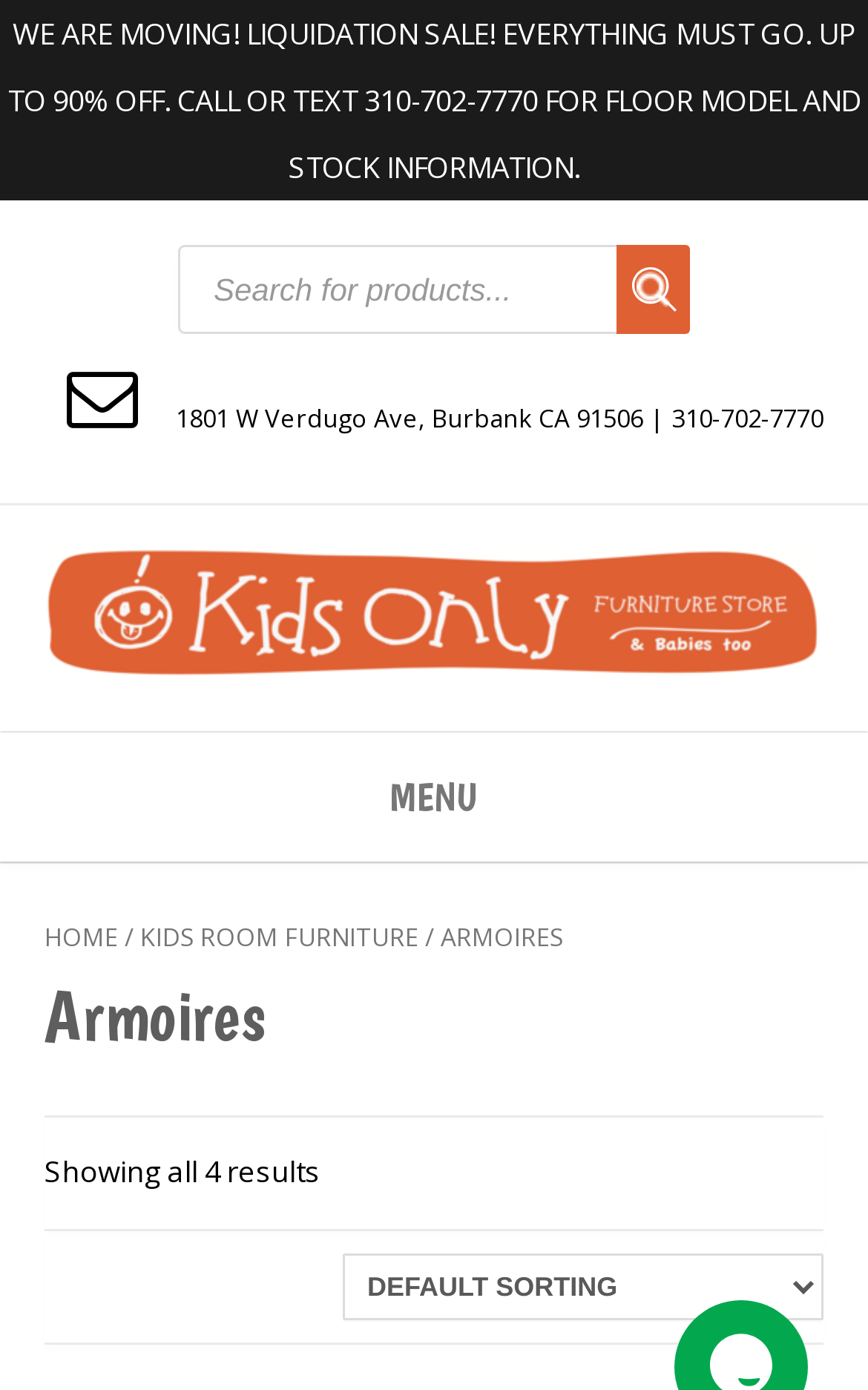What is the current sale promotion?
Refer to the image and provide a concise answer in one word or phrase.

Up to 90% off